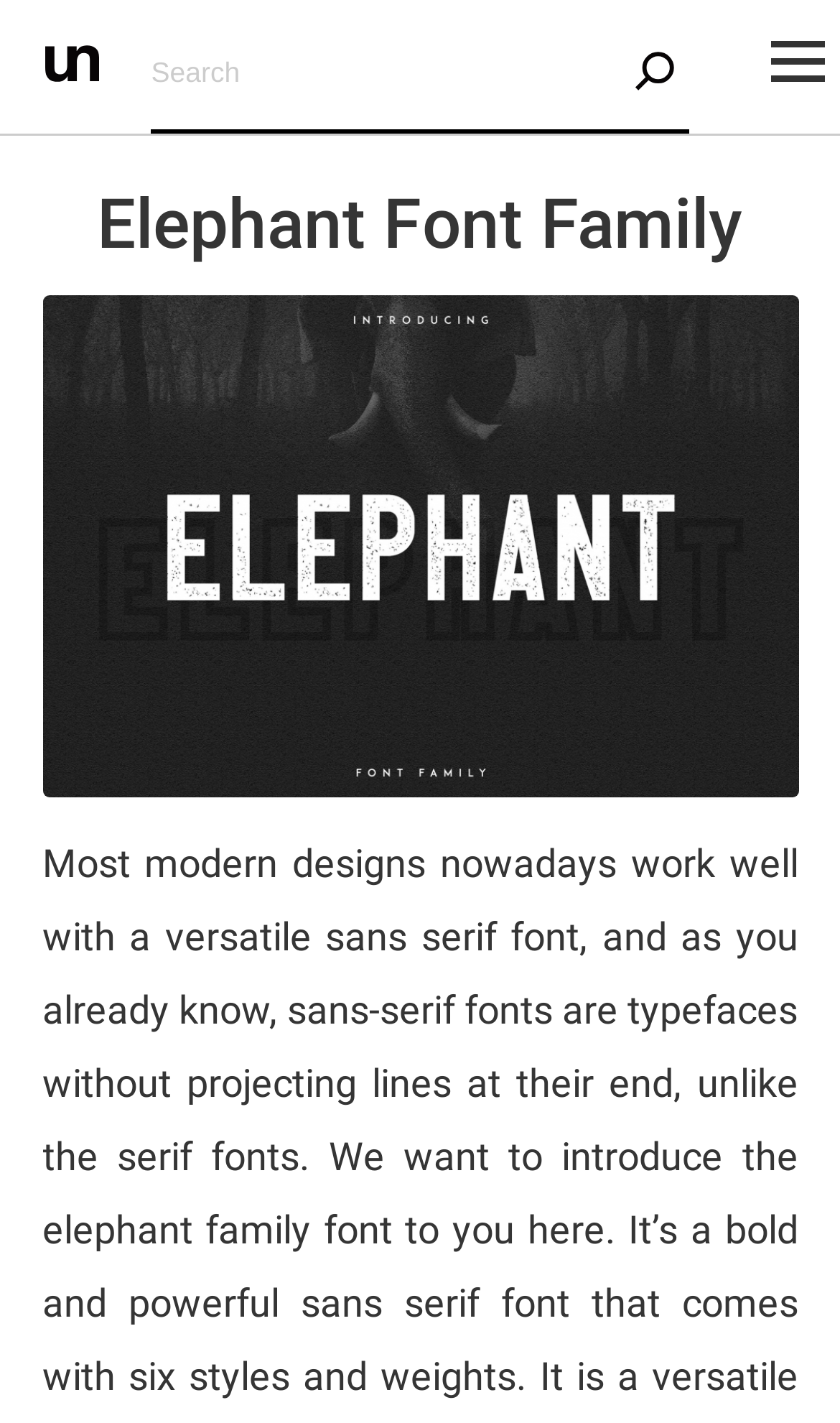Find the coordinates for the bounding box of the element with this description: "alt="unblast"".

[0.054, 0.039, 0.118, 0.062]